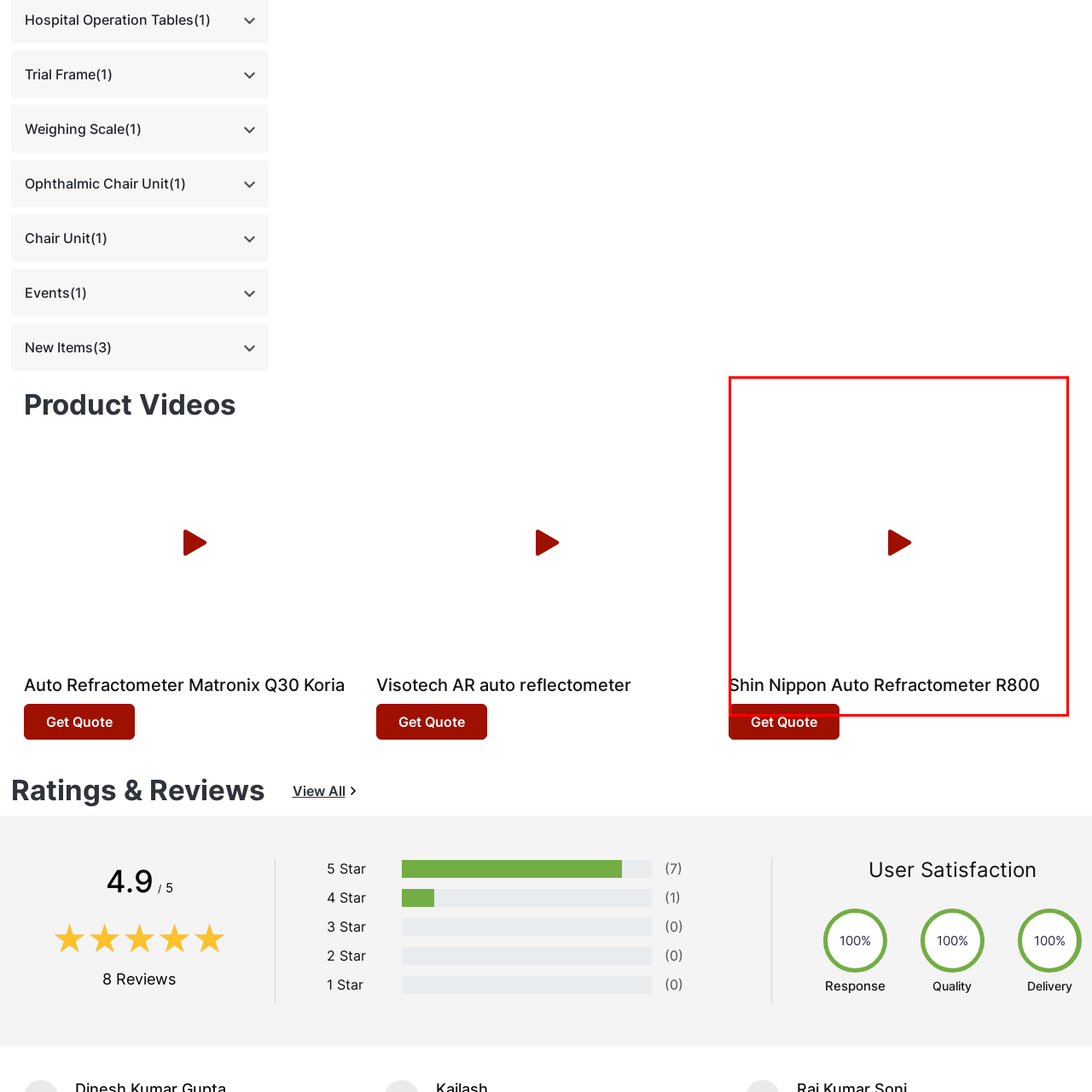Explain comprehensively what is shown in the image marked by the red outline.

The image showcases the **Shin Nippon Auto Refractometer R800**, a sophisticated medical device designed for accurate refraction measurements in ophthalmology. It features an intuitive interface and sleek design, ensuring ease of use for practitioners. Below the image, there's an interactive arrow, suggesting additional video content or a demonstration related to the refractometer’s functionality. This cutting-edge equipment is essential for eye care professionals seeking precision in their assessments, making it a vital tool in modern ophthalmologic practice.